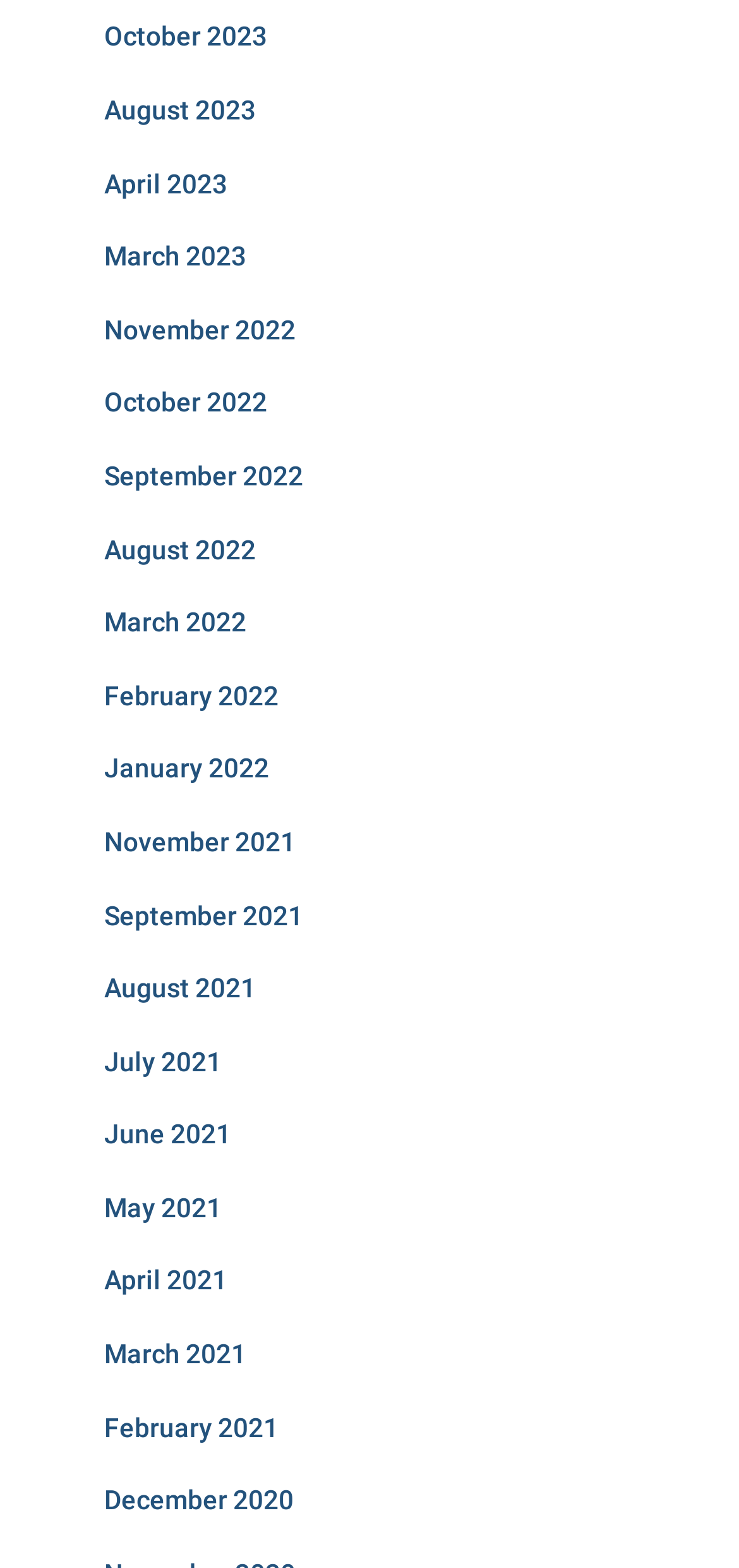What is the earliest month listed?
Please provide a single word or phrase as your answer based on the screenshot.

December 2020